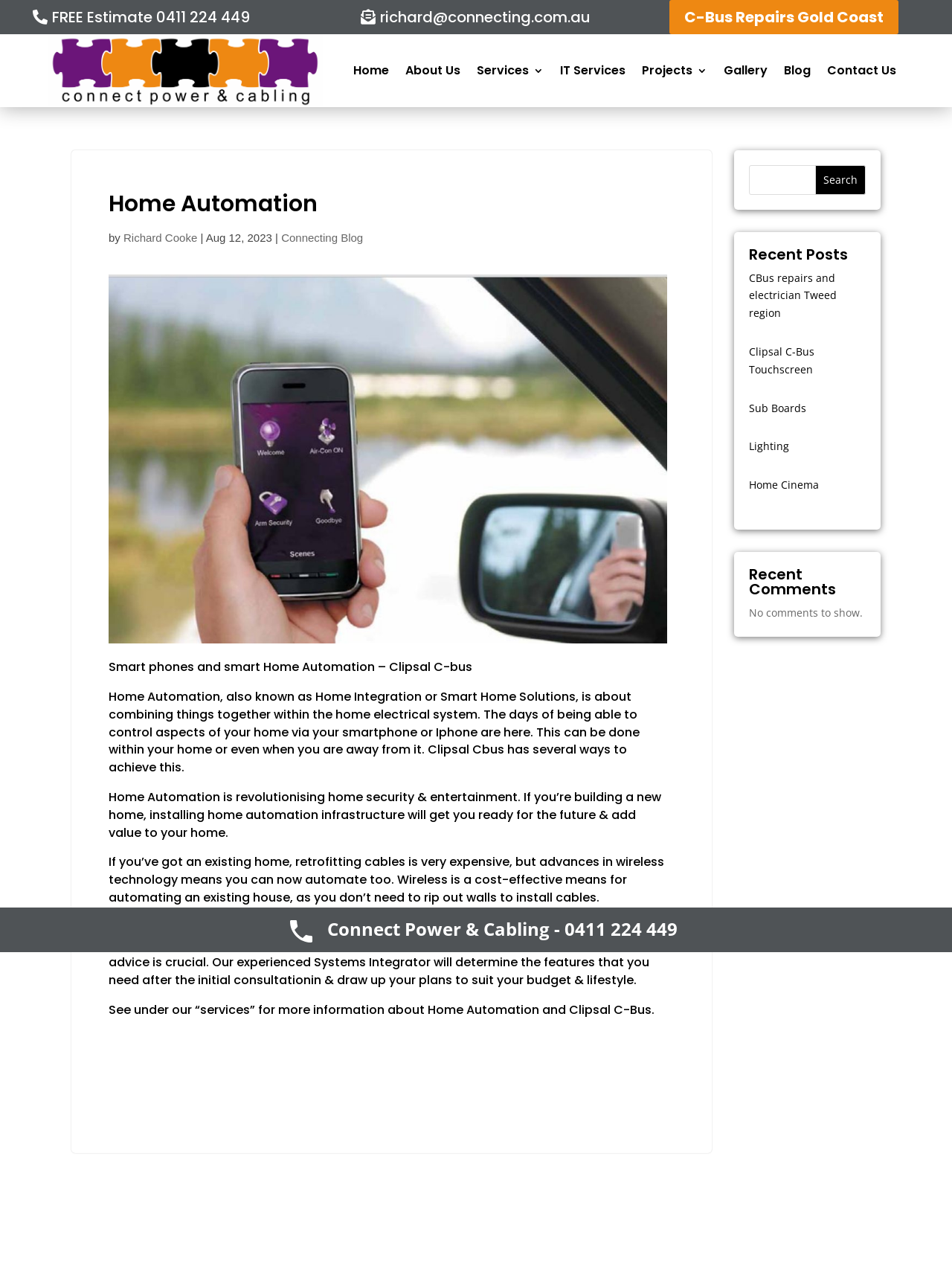Identify the bounding box coordinates of the section that should be clicked to achieve the task described: "Read the 'Recent Posts'".

[0.787, 0.193, 0.909, 0.211]